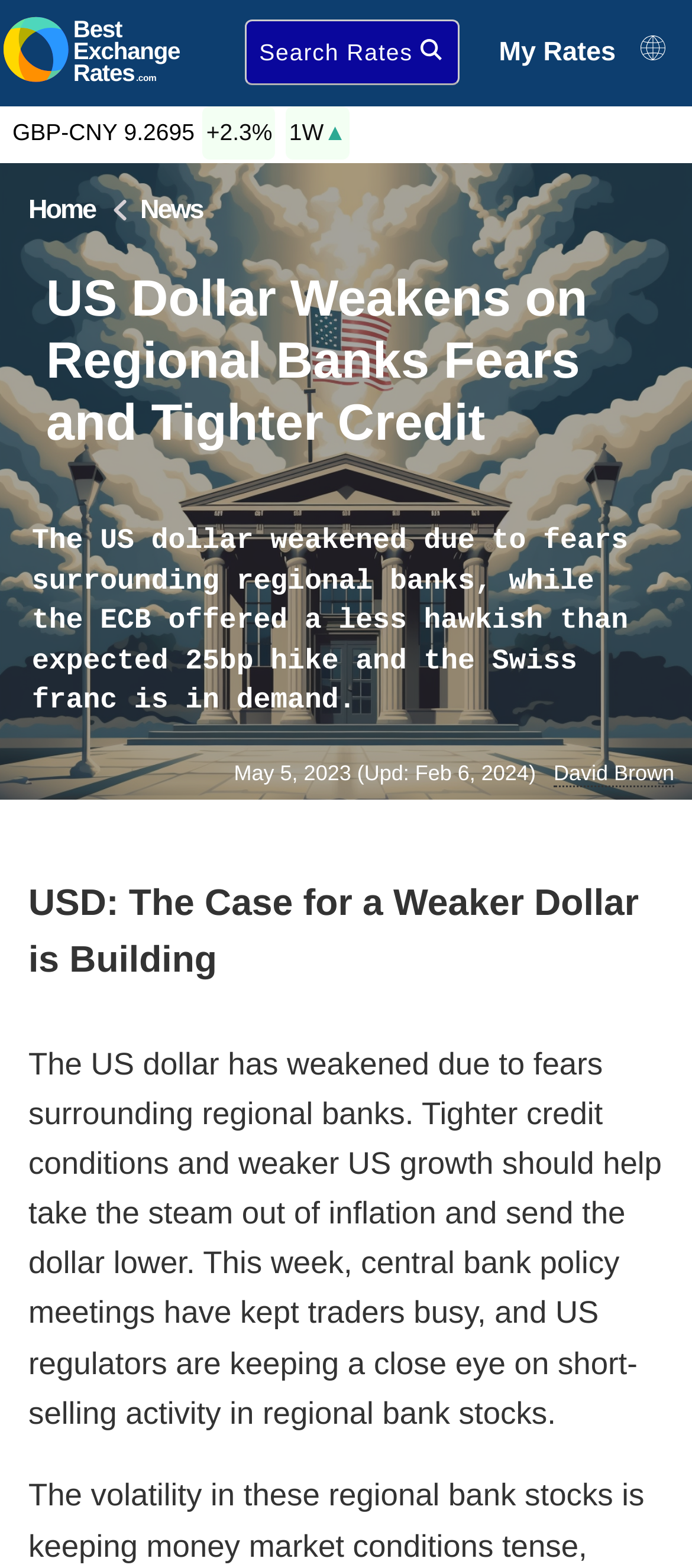Please locate the bounding box coordinates for the element that should be clicked to achieve the following instruction: "Open Instagram". Ensure the coordinates are given as four float numbers between 0 and 1, i.e., [left, top, right, bottom].

None